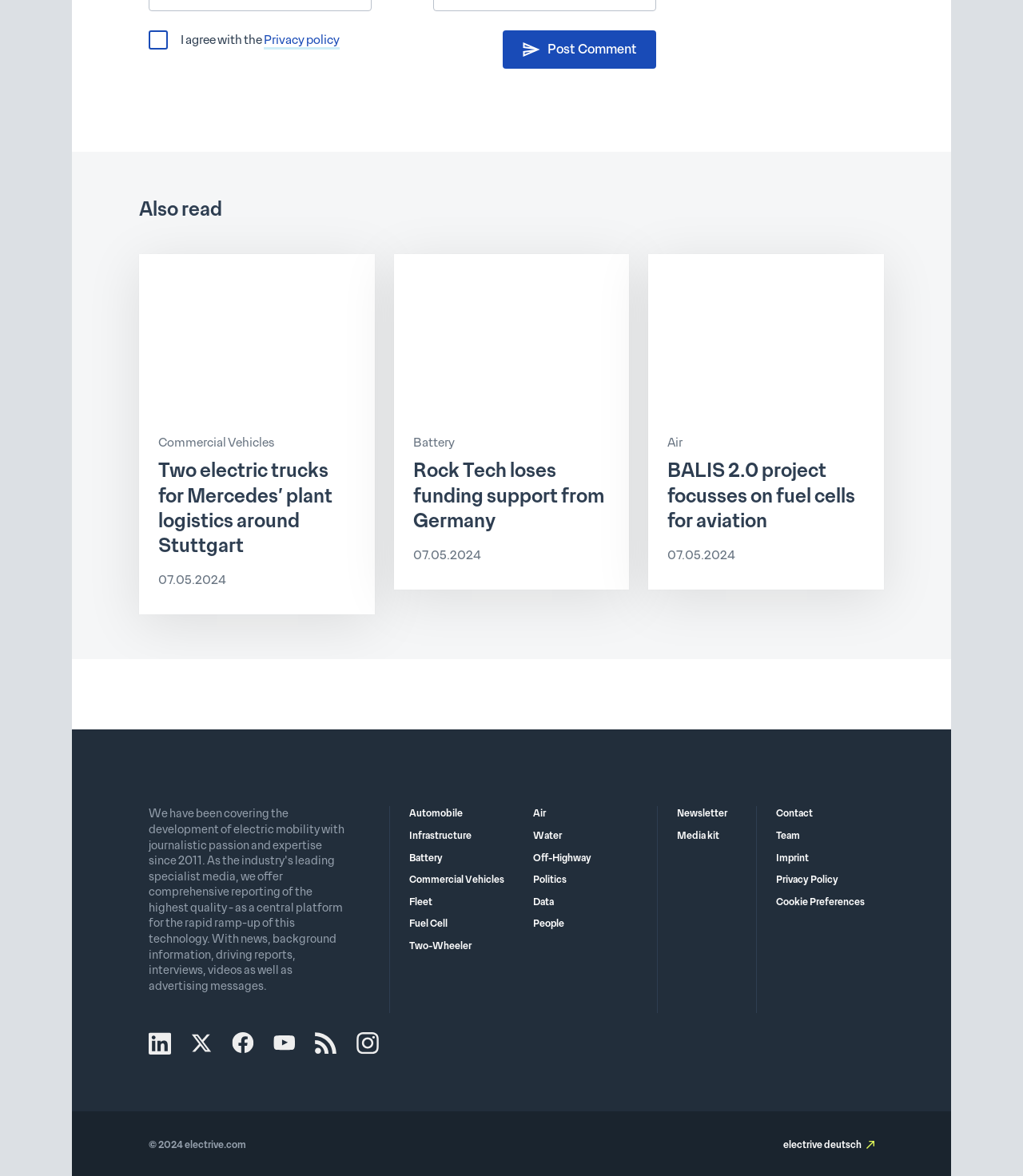Specify the bounding box coordinates for the region that must be clicked to perform the given instruction: "Go to the 'Commercial Vehicles' category".

[0.4, 0.743, 0.493, 0.754]